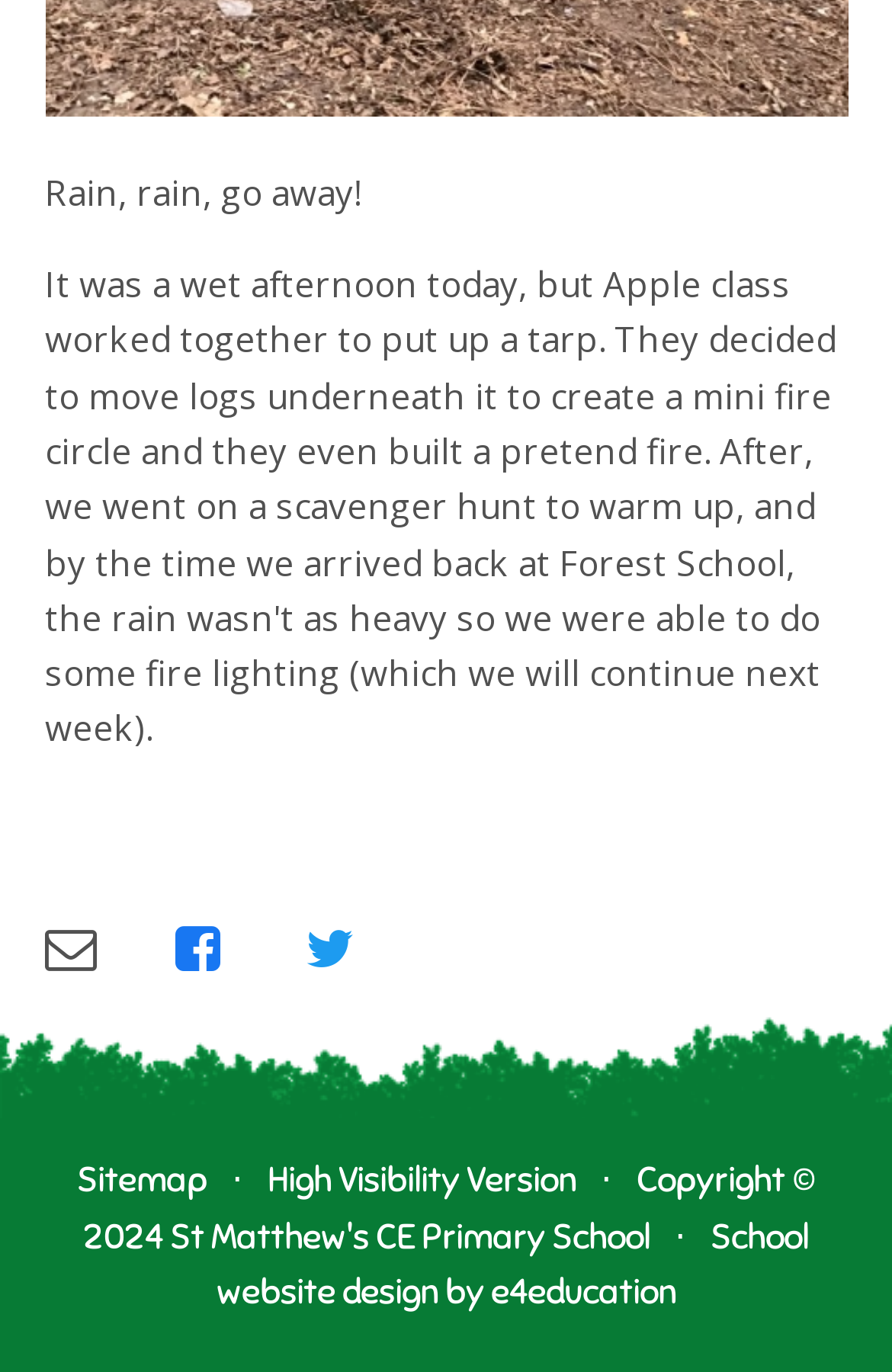Answer in one word or a short phrase: 
How many links are in the footer section?

3